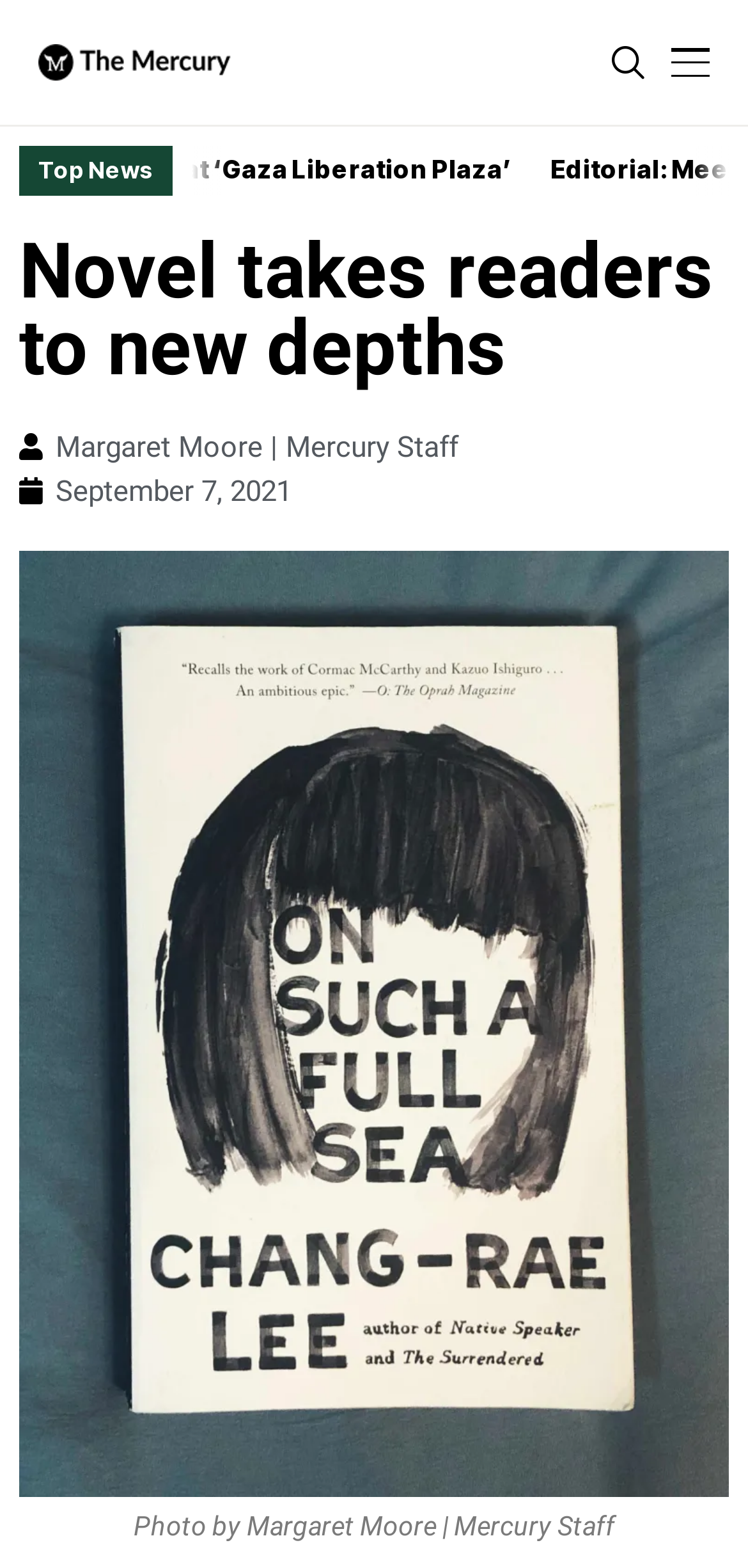Utilize the information from the image to answer the question in detail:
Who took the photo?

I found the answer by looking at the figcaption element that says 'Photo by Margaret Moore | Mercury Staff', which is located below the figure element.